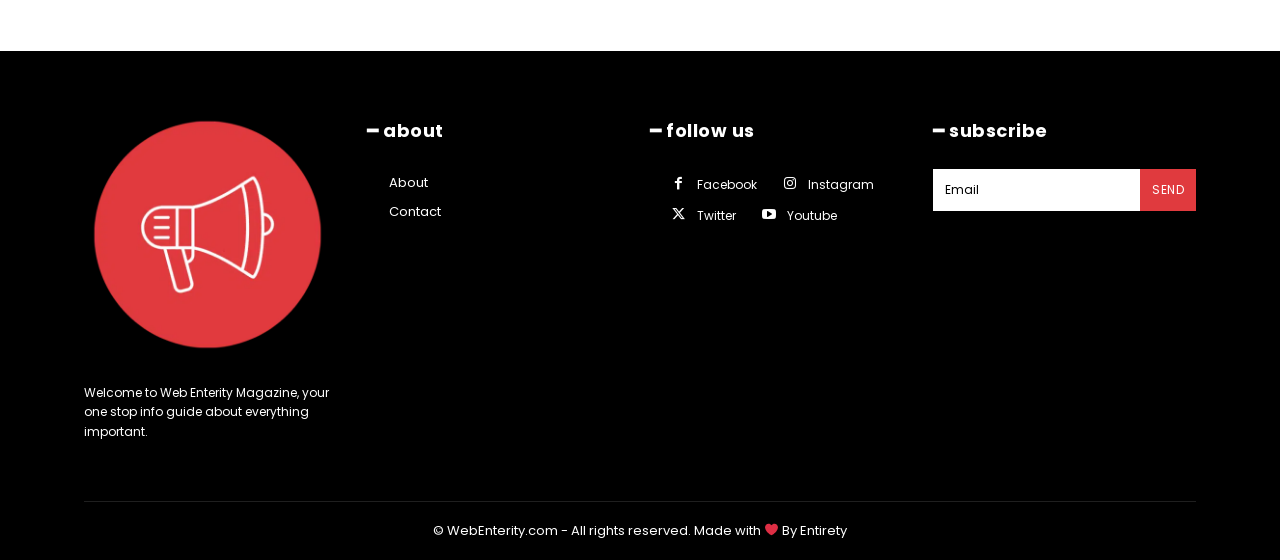Locate the bounding box coordinates of the clickable region necessary to complete the following instruction: "Click the SEND button". Provide the coordinates in the format of four float numbers between 0 and 1, i.e., [left, top, right, bottom].

[0.891, 0.302, 0.934, 0.377]